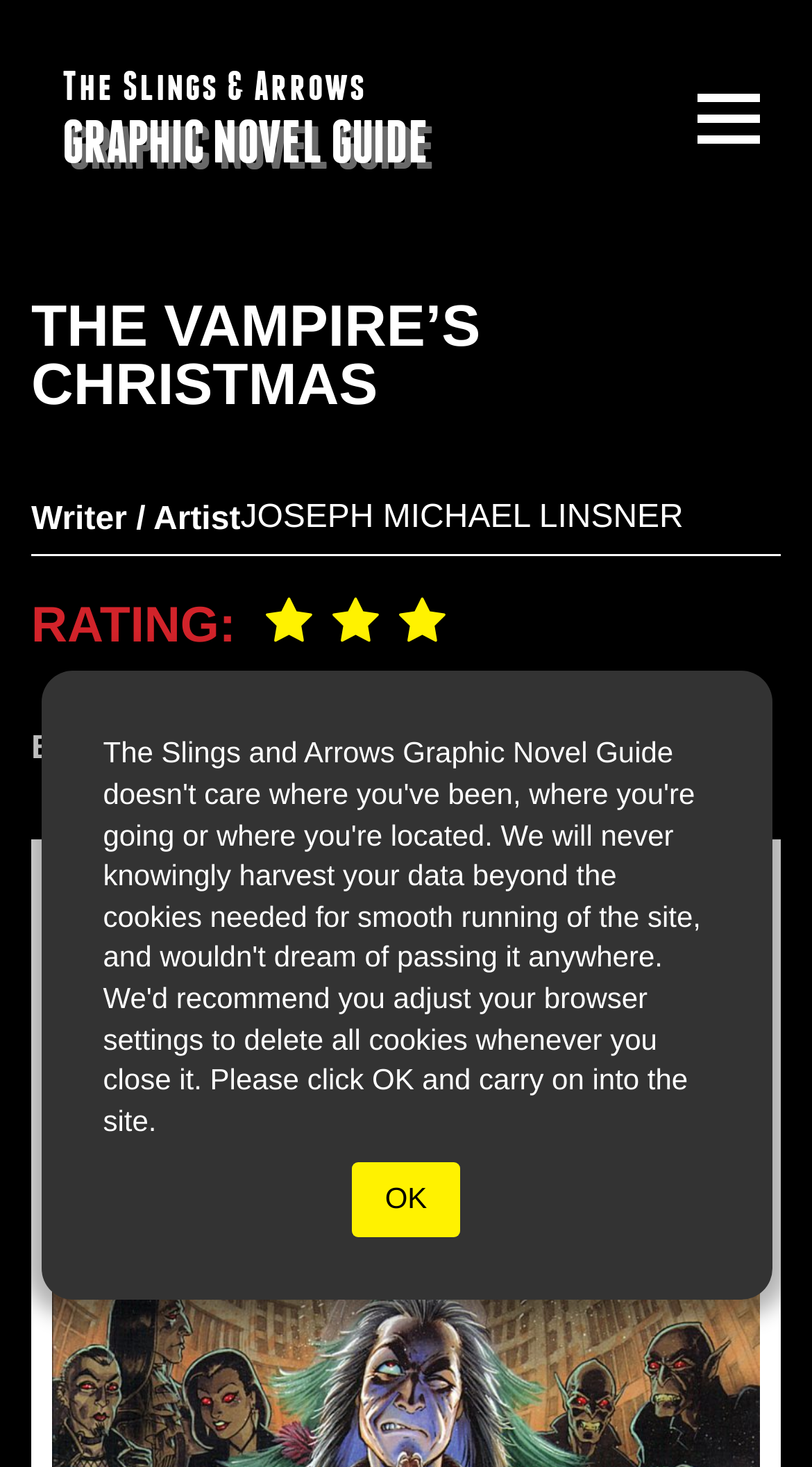Construct a thorough caption encompassing all aspects of the webpage.

The webpage is about "The Vampire's Christmas" graphic novel, with a prominent heading at the top center of the page. Below the heading, there is a link to "The Slings & Arrows Graphic Novel Guide" on the top left, which is divided into two parts: "The Slings & Arrows" and "GRAPHIC NOVEL GUIDE". 

On the top right, there is a button to toggle the site menu. 

Further down, there is a section dedicated to the graphic novel, with a heading "THE VAMPIRE'S CHRISTMAS" on the top left. Below this heading, there is a label "Writer / Artist" followed by the name "JOSEPH MICHAEL LINSNER" in a larger font, which is also a link. 

On the same section, there is a label "RATING:" and a "BUY NOW" button on the left, accompanied by two links to purchase the graphic novel on the right.